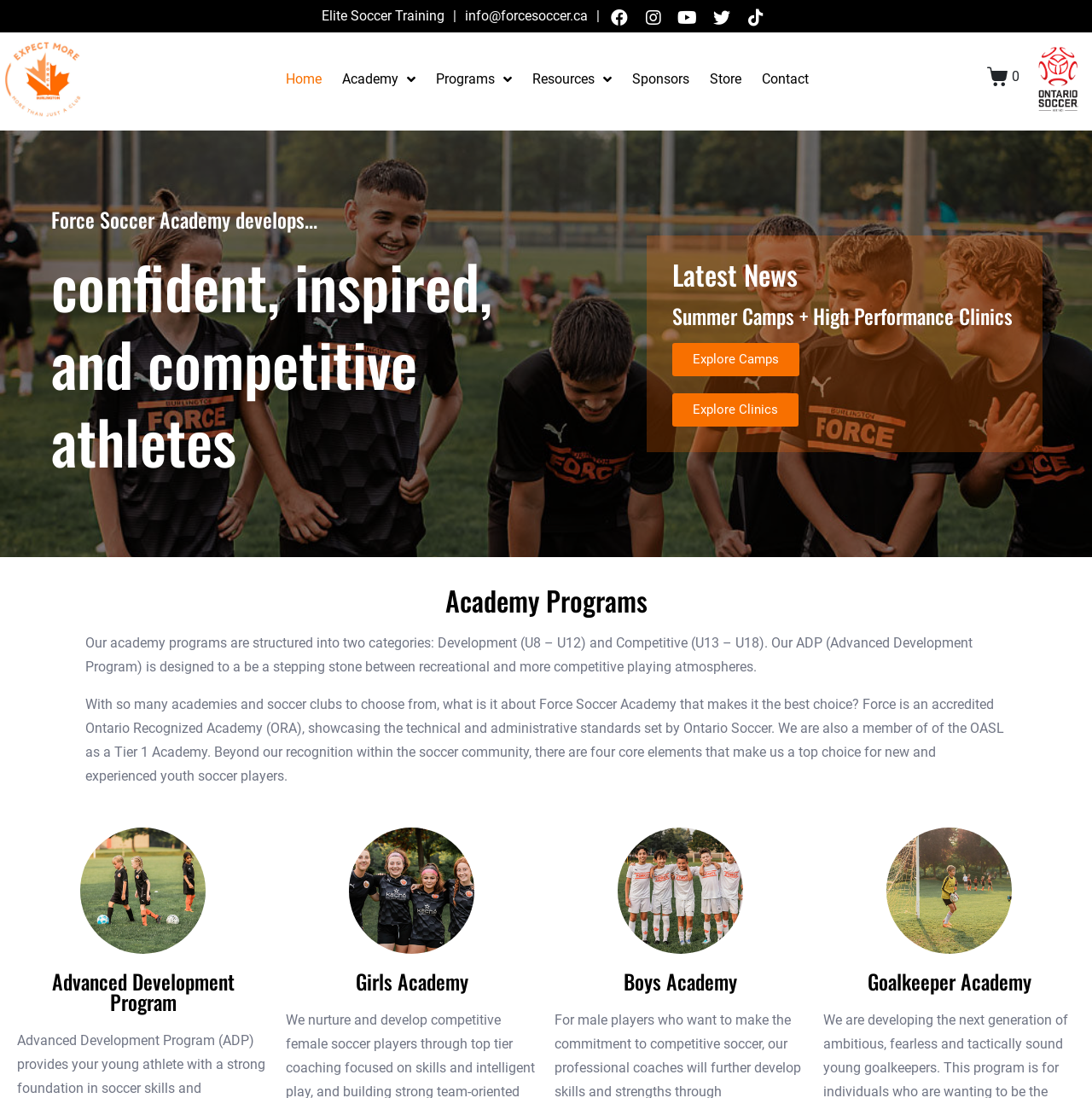Please specify the bounding box coordinates of the area that should be clicked to accomplish the following instruction: "Explore the 'Summer Camps + High Performance Clinics'". The coordinates should consist of four float numbers between 0 and 1, i.e., [left, top, right, bottom].

[0.616, 0.278, 0.931, 0.297]